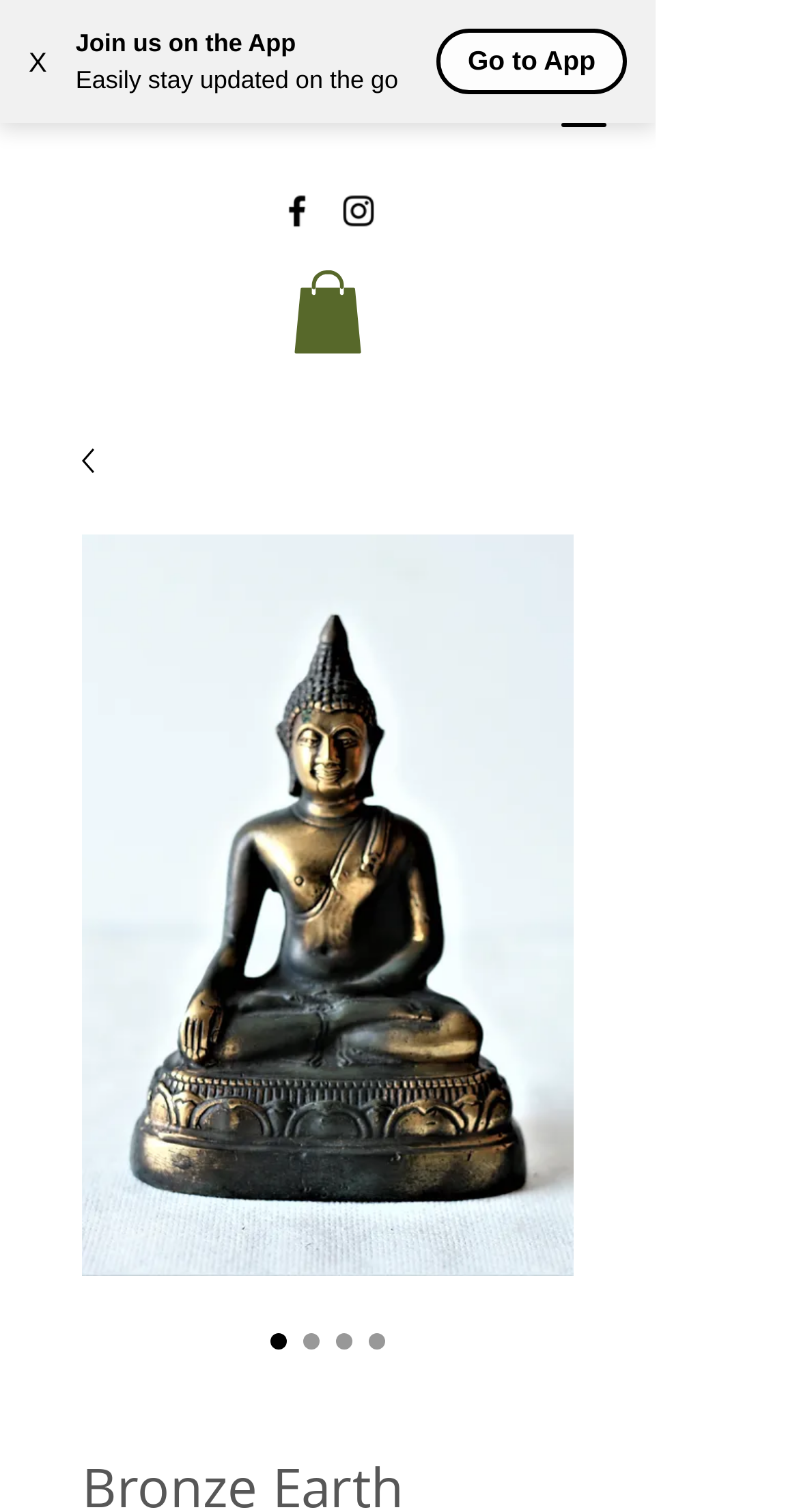How many social media links are there?
From the screenshot, provide a brief answer in one word or phrase.

2